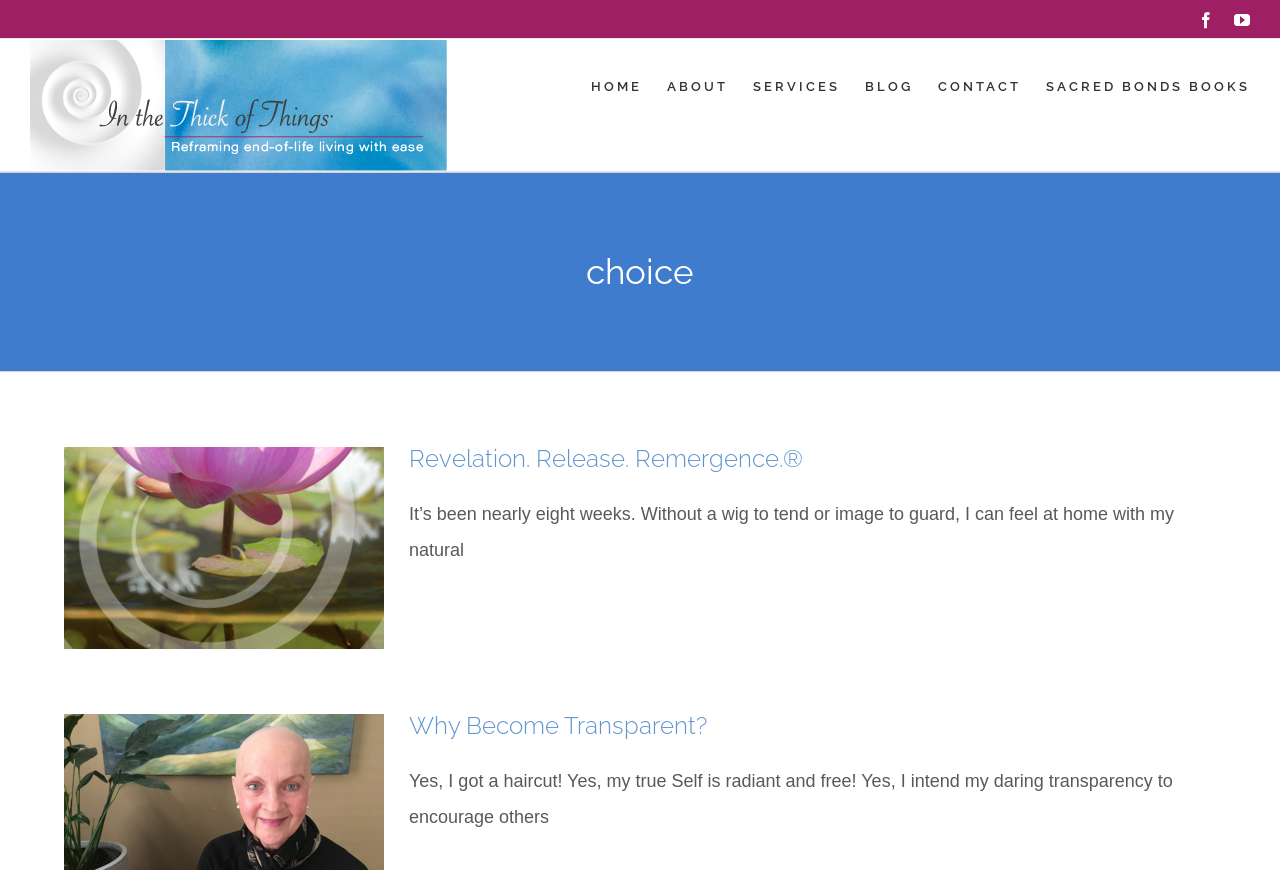Find the bounding box coordinates for the HTML element described as: "SACRED BONDS BOOKS". The coordinates should consist of four float values between 0 and 1, i.e., [left, top, right, bottom].

[0.817, 0.045, 0.977, 0.154]